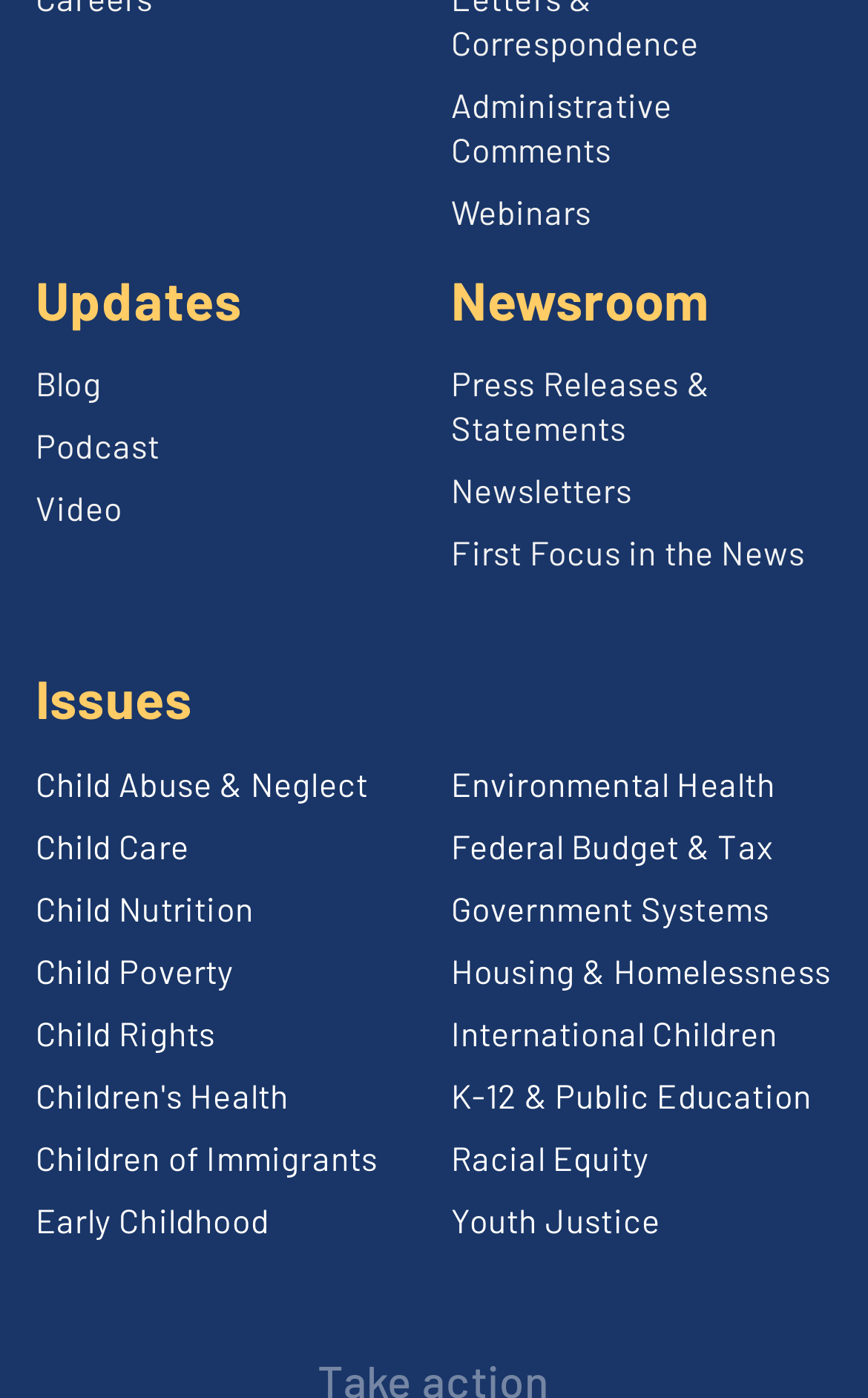Please provide a one-word or phrase answer to the question: 
Are there any links related to education?

Yes